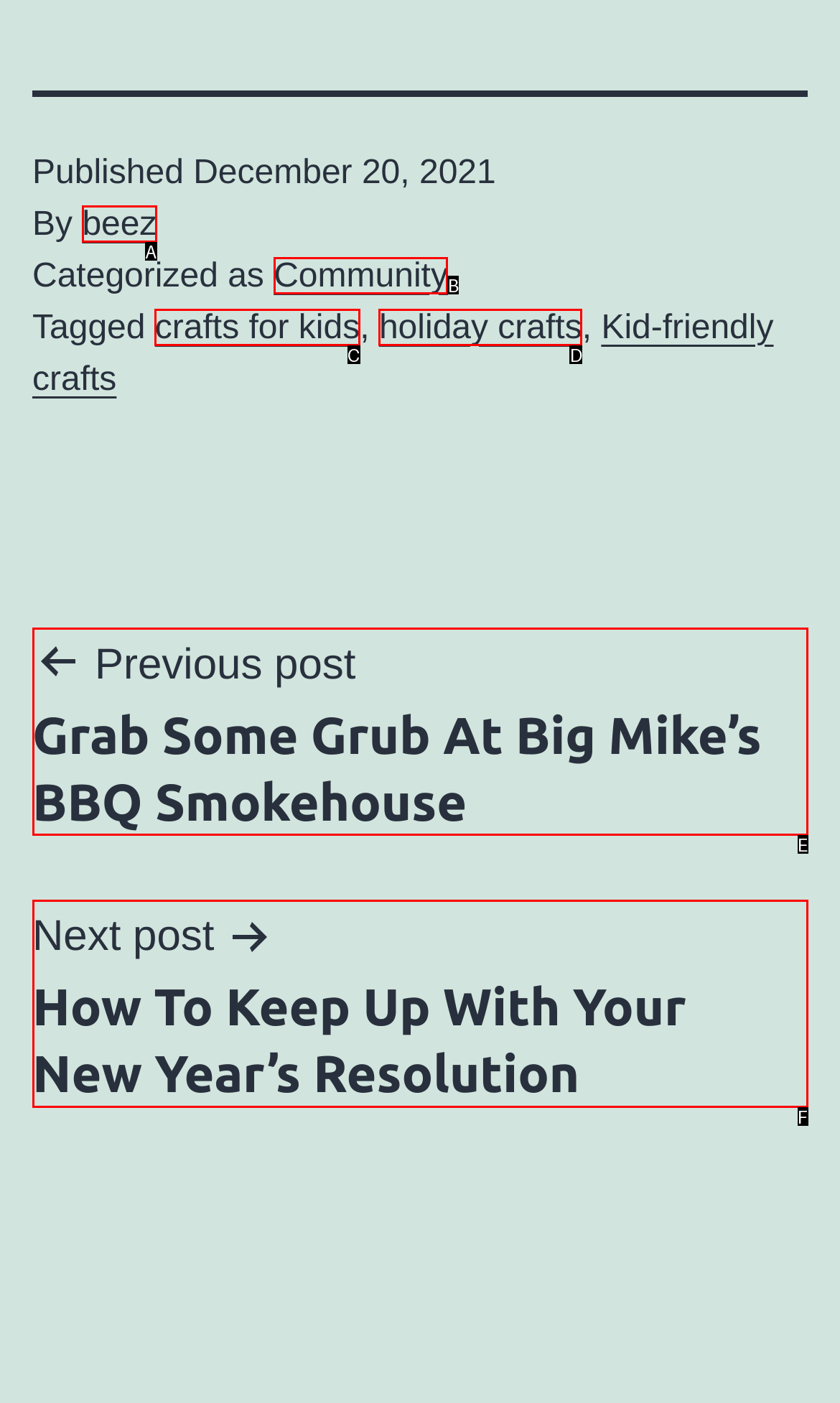Which HTML element matches the description: holiday crafts the best? Answer directly with the letter of the chosen option.

D